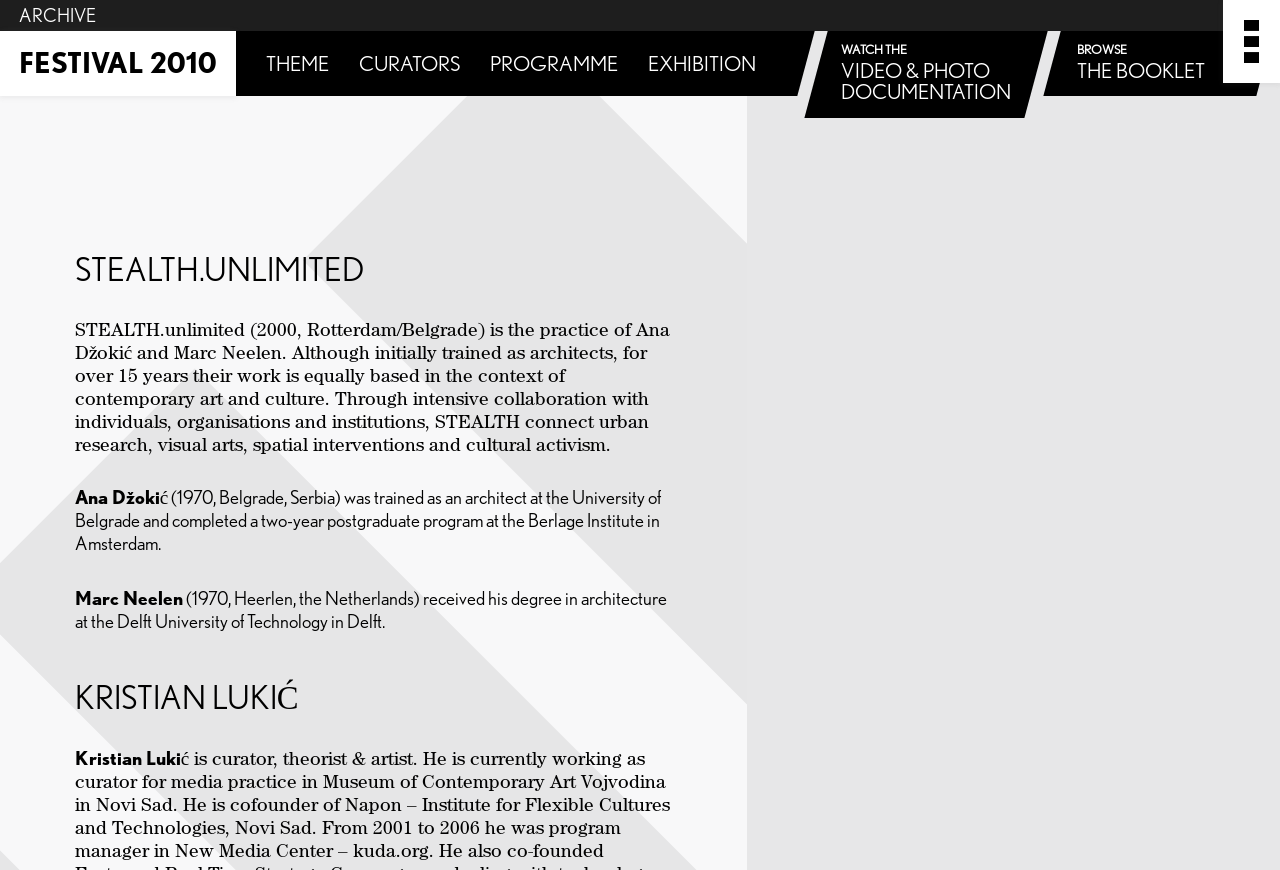Locate the bounding box coordinates of the clickable part needed for the task: "watch the video and photo documentation".

[0.638, 0.035, 0.809, 0.136]